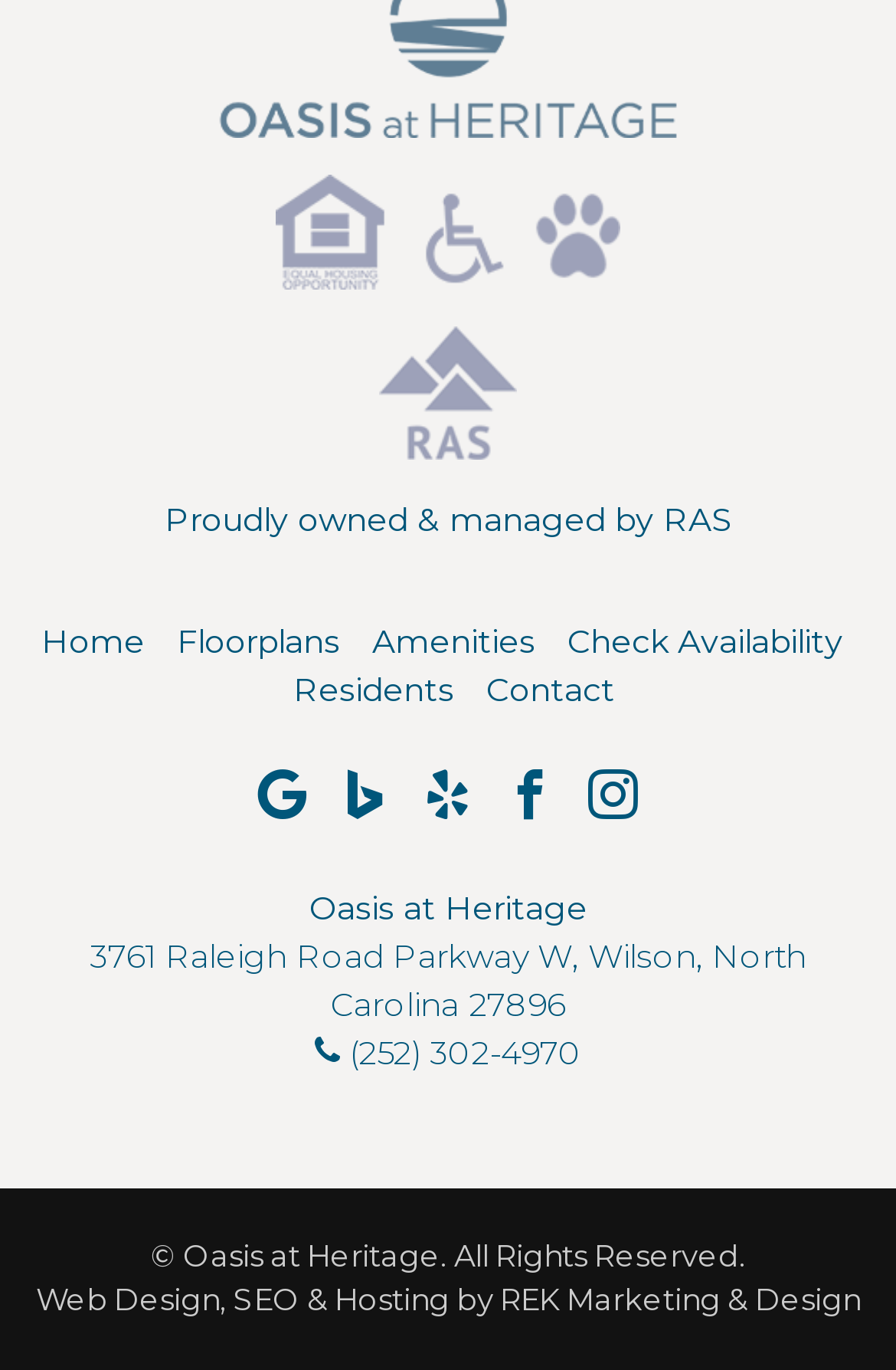Provide a one-word or one-phrase answer to the question:
What is the address of the apartment complex?

3761 Raleigh Road Parkway W, Wilson, North Carolina 27896